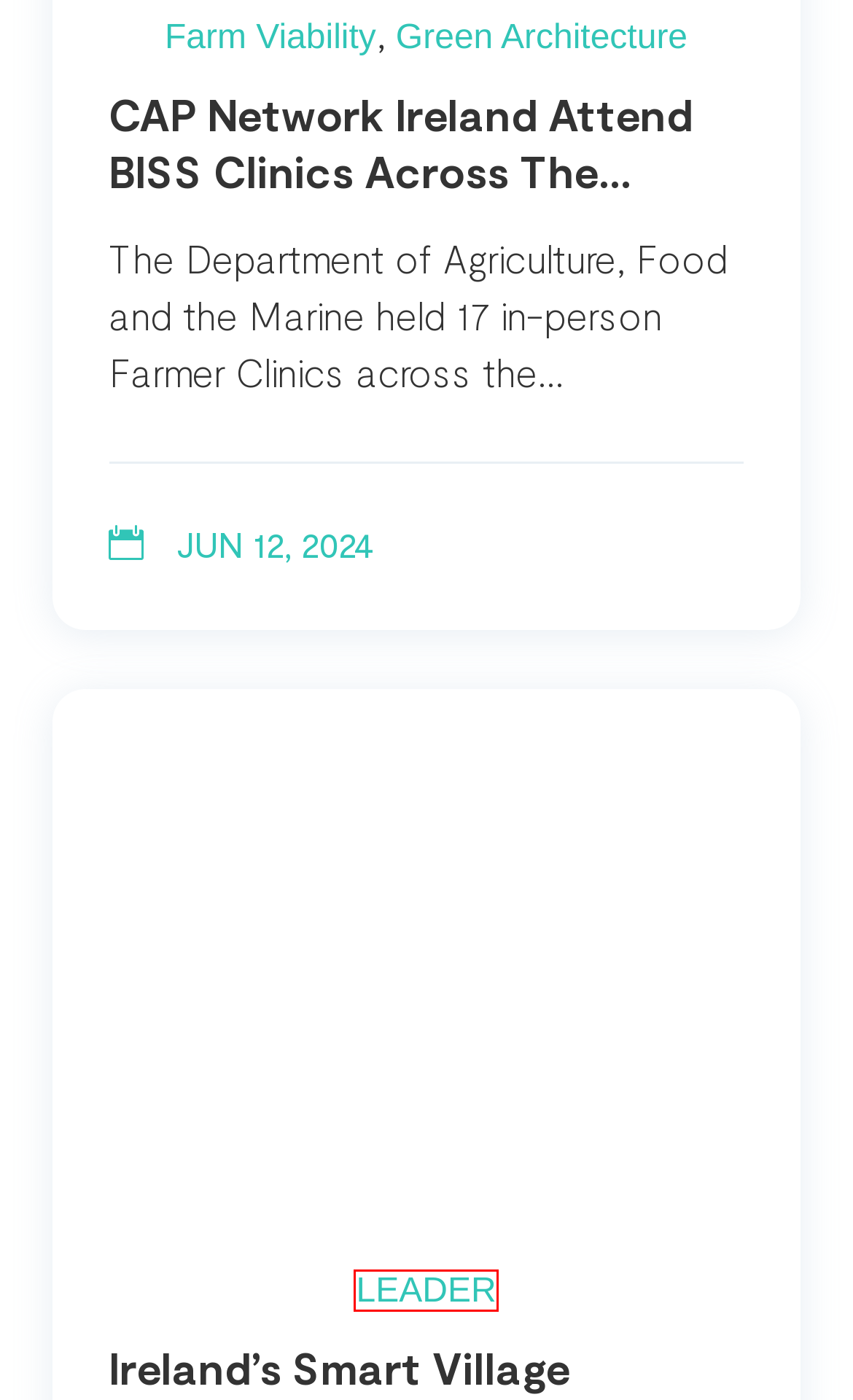Given a screenshot of a webpage featuring a red bounding box, identify the best matching webpage description for the new page after the element within the red box is clicked. Here are the options:
A. The Suckler Carbon Efficiency Programme (SCEP) - CAP Network Ireland
B. Ireland’s Smart Village Taskforce - CAP Network Ireland
C. CAP Network Ireland - Home
D. CAP Network Ireland Contribute to EU Thematic Group Meetings
E. LEADER Archives - CAP Network Ireland
F. Innovation Archives - CAP Network Ireland
G. Farm Viability Archives - CAP Network Ireland
H. Green Architecture Archives - CAP Network Ireland

E